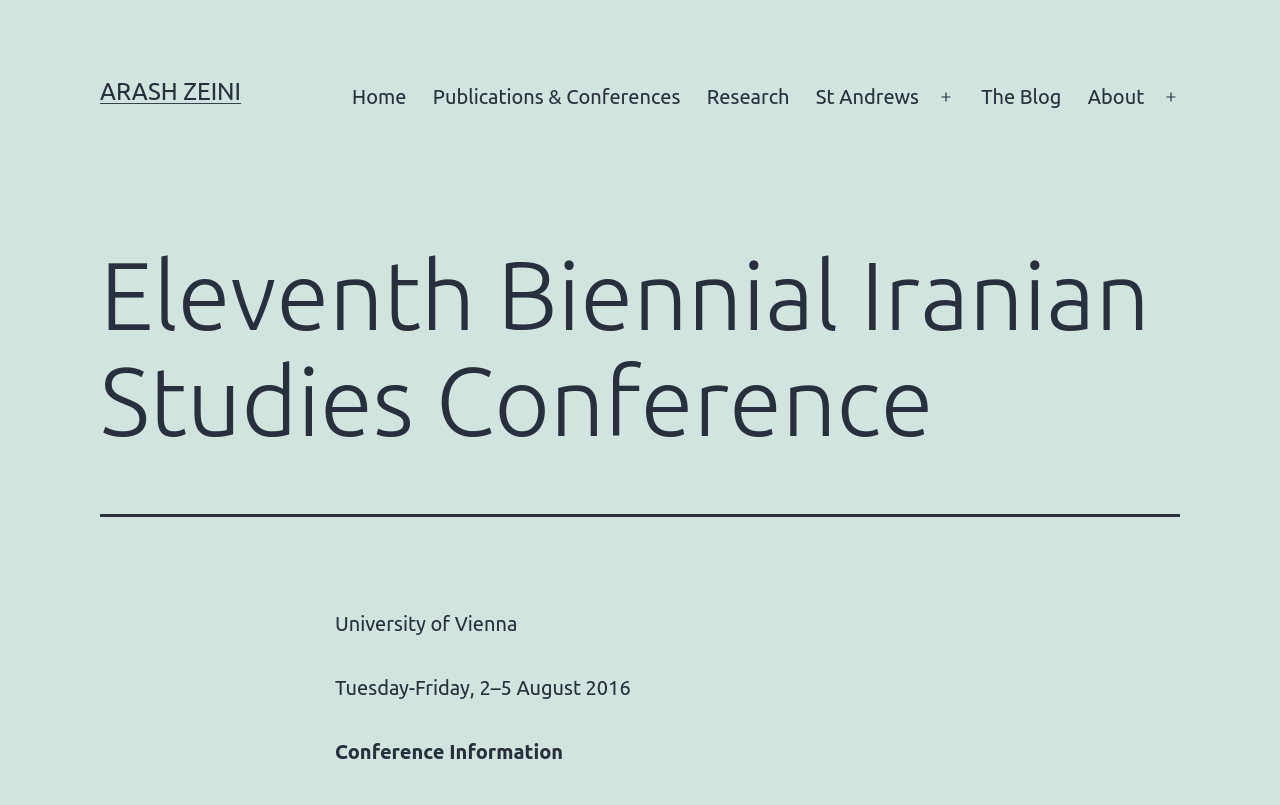Respond to the question with just a single word or phrase: 
What is the duration of the conference?

Tuesday-Friday, 2–5 August 2016